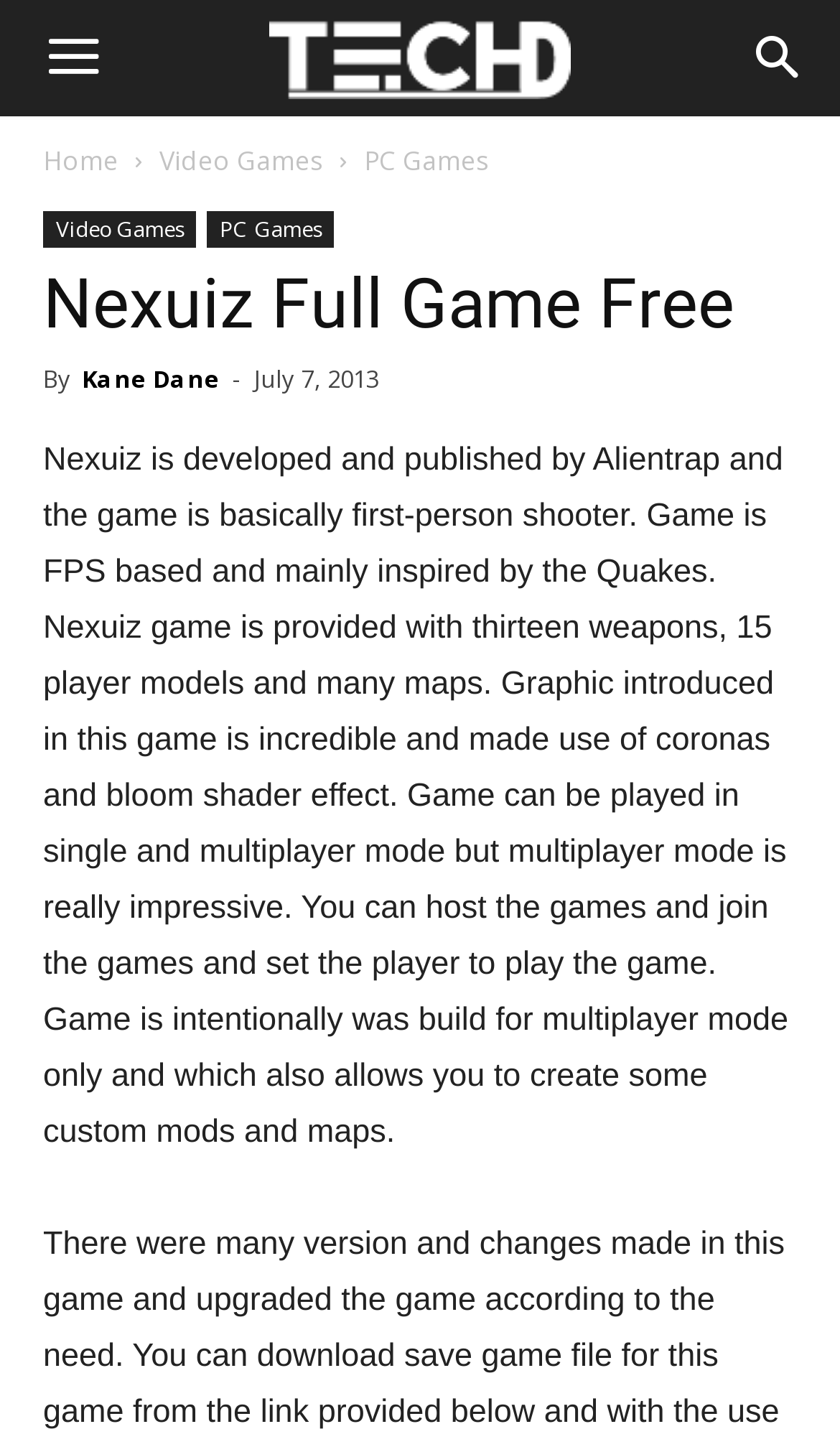What type of game is Nexuiz?
Using the image, answer in one word or phrase.

First-person shooter